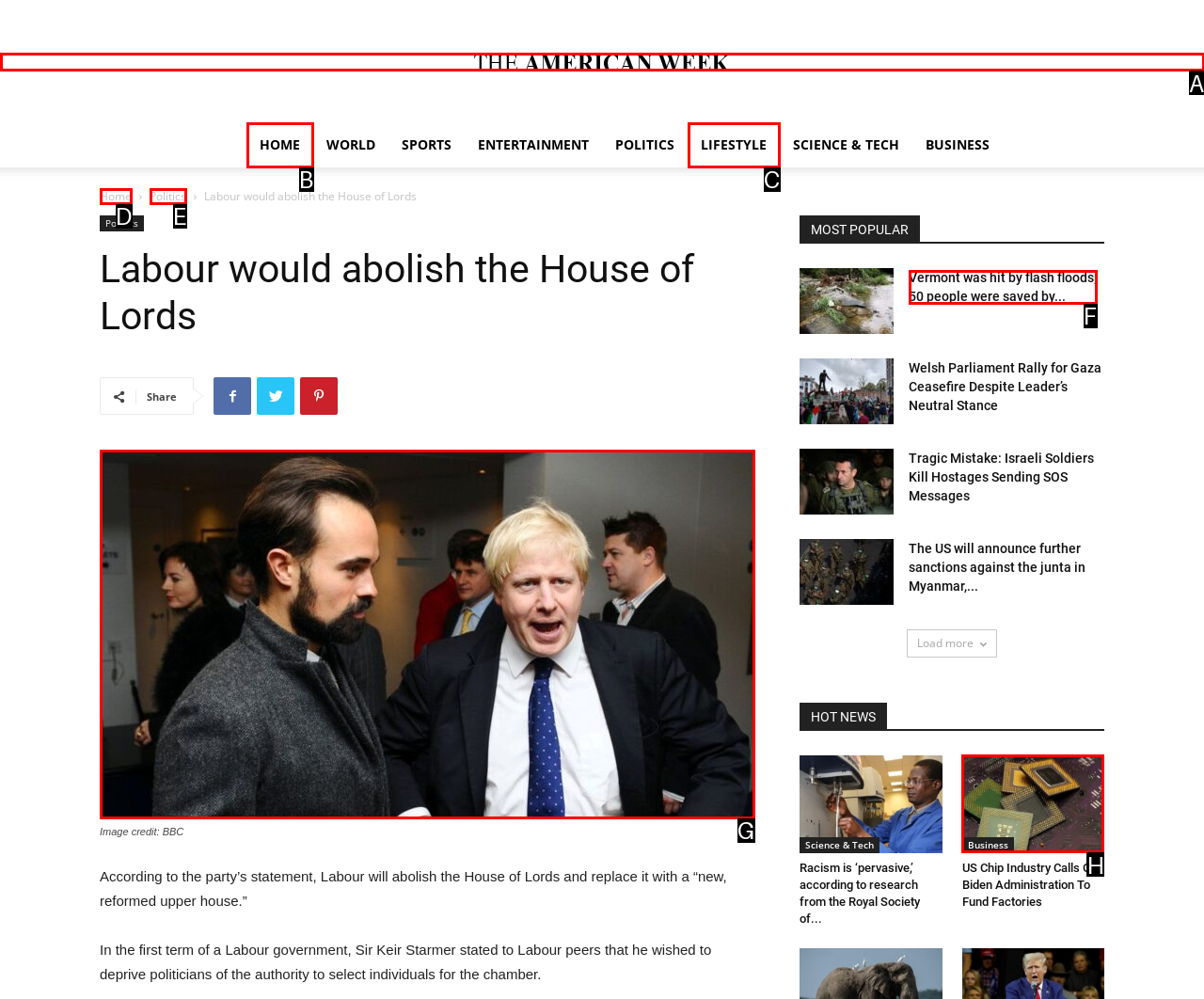Indicate the HTML element to be clicked to accomplish this task: Read the news about US Chip Industry Respond using the letter of the correct option.

H